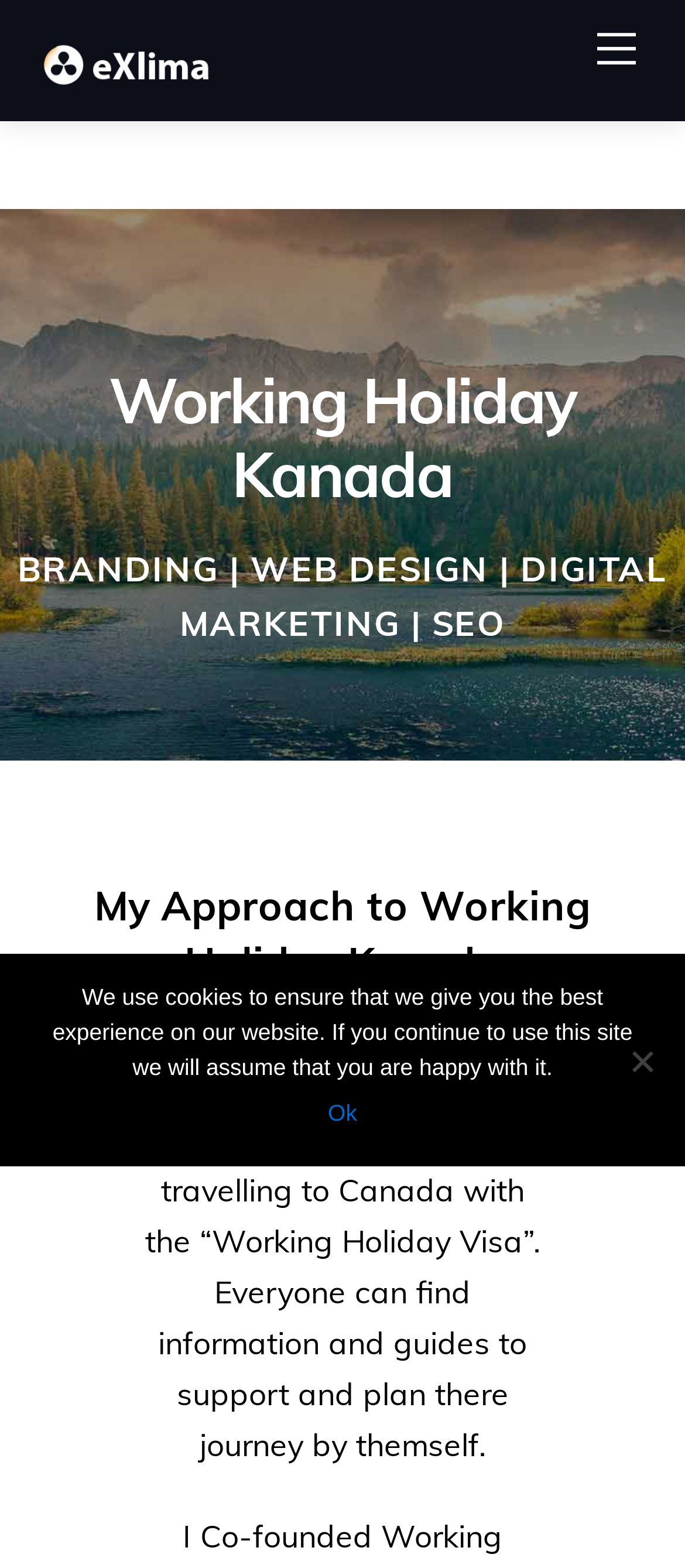What is the purpose of the website?
Based on the image, answer the question with as much detail as possible.

The StaticText element with the text 'Working Holiday Kanada is a website that helps german travelers who are travelling to Canada with the “Working Holiday Visa”.' indicates that the website's purpose is to help german travelers.